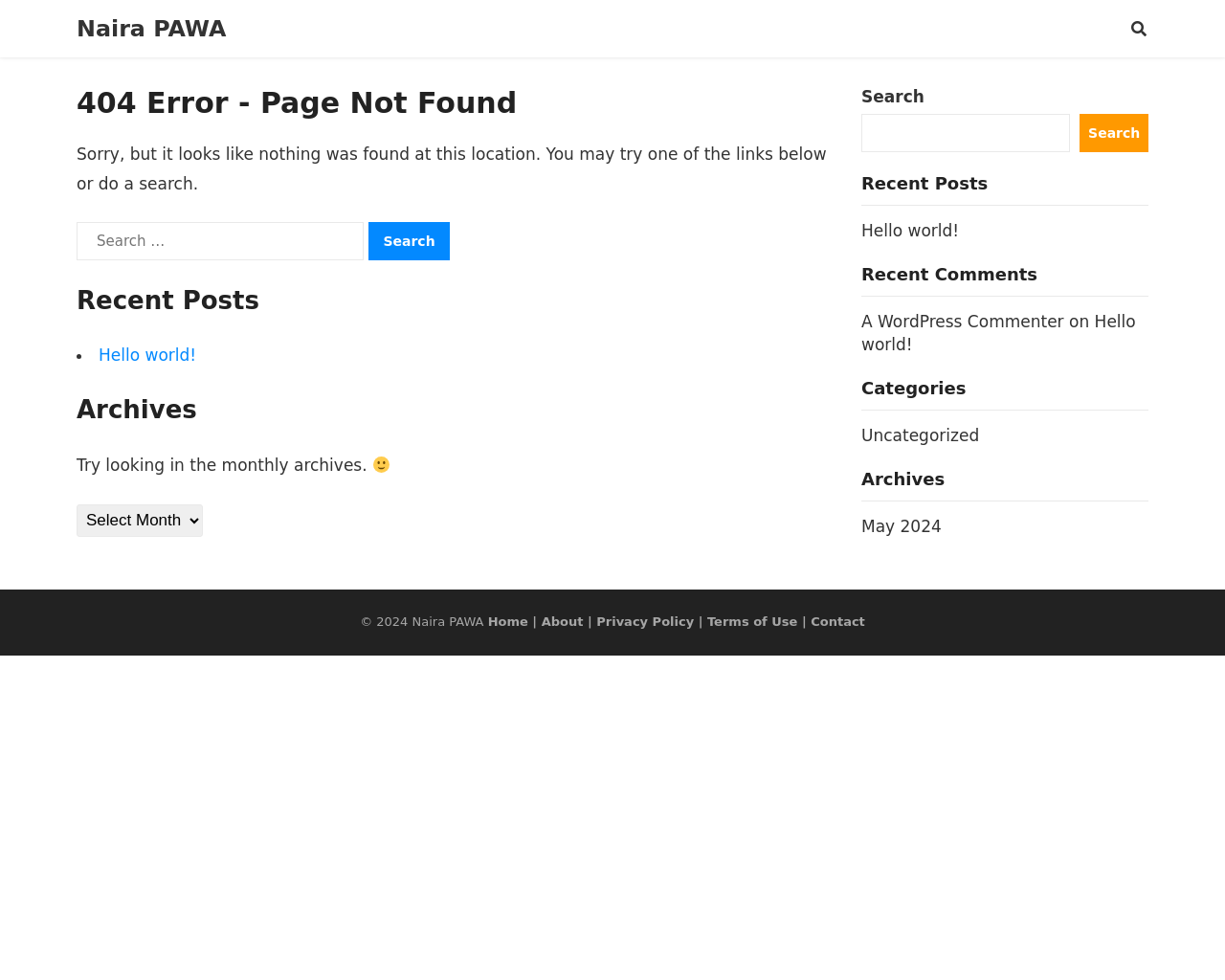Please locate the bounding box coordinates of the element's region that needs to be clicked to follow the instruction: "Search for something". The bounding box coordinates should be provided as four float numbers between 0 and 1, i.e., [left, top, right, bottom].

[0.062, 0.227, 0.68, 0.266]